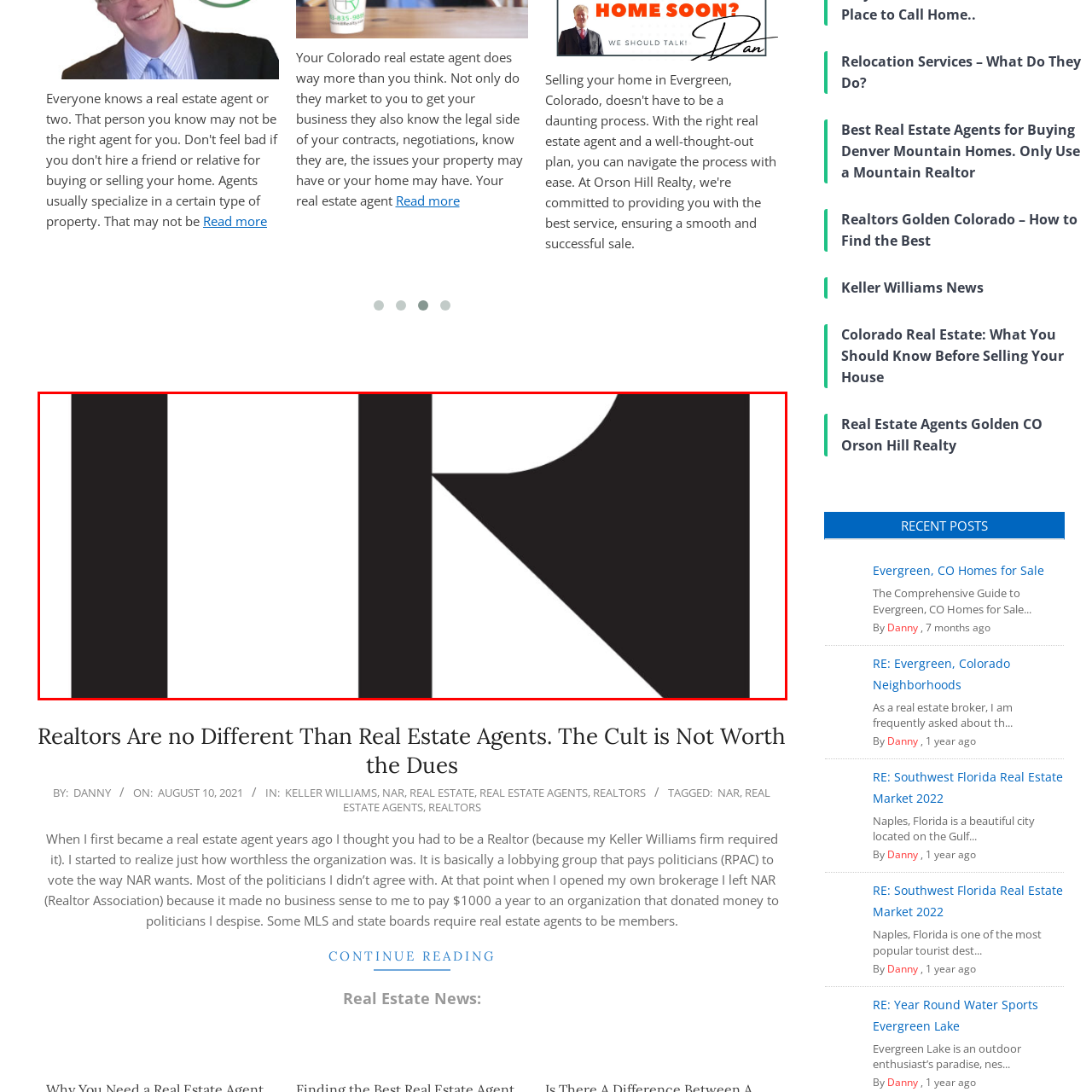What is the color of the shapes in the logo?
Look closely at the image marked with a red bounding box and answer the question with as much detail as possible, drawing from the image.

The caption describes the design of the logo as 'bold black shapes on a clean white background', indicating that the shapes in the logo are black in color.